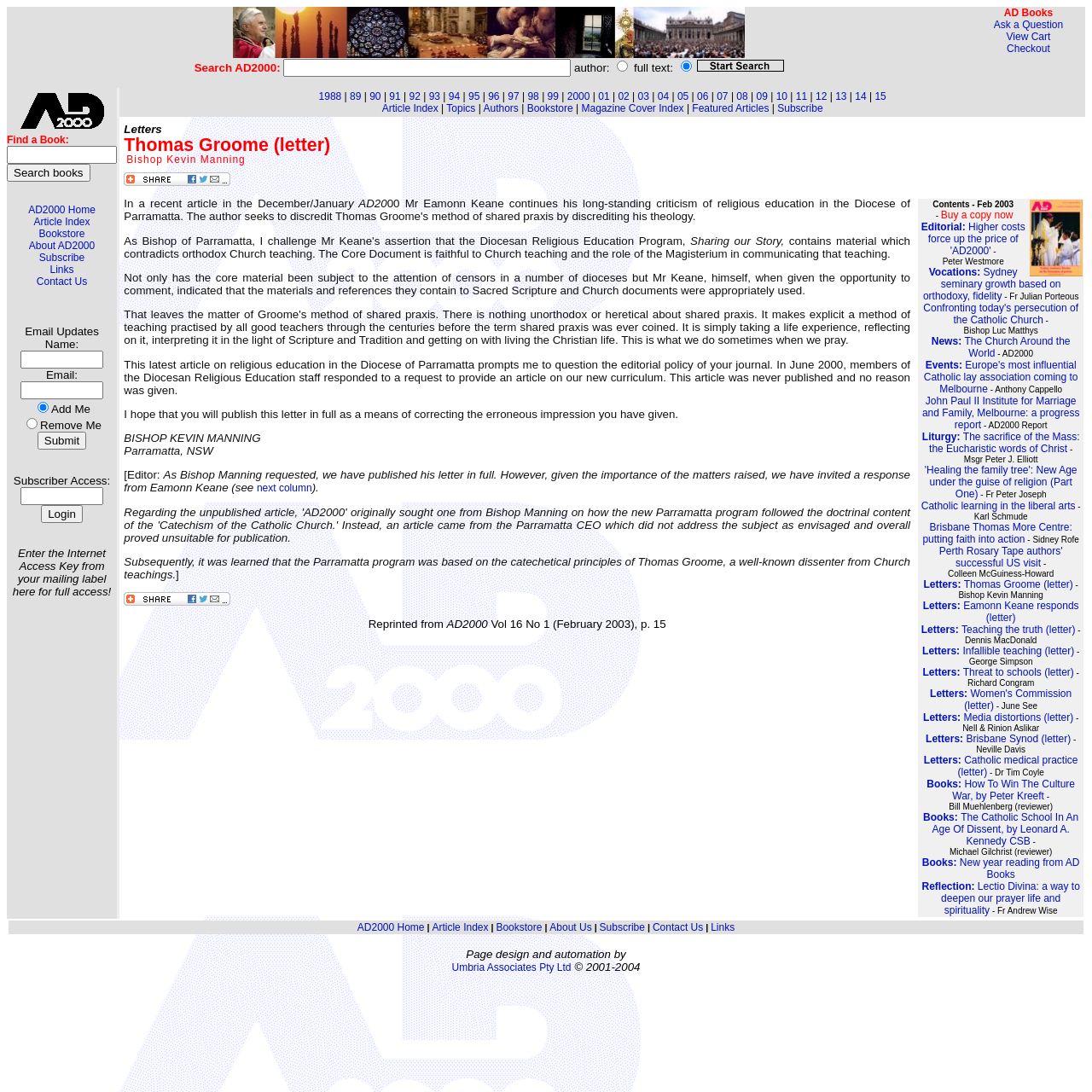Determine the bounding box coordinates of the region to click in order to accomplish the following instruction: "View cart". Provide the coordinates as four float numbers between 0 and 1, specifically [left, top, right, bottom].

[0.922, 0.028, 0.962, 0.039]